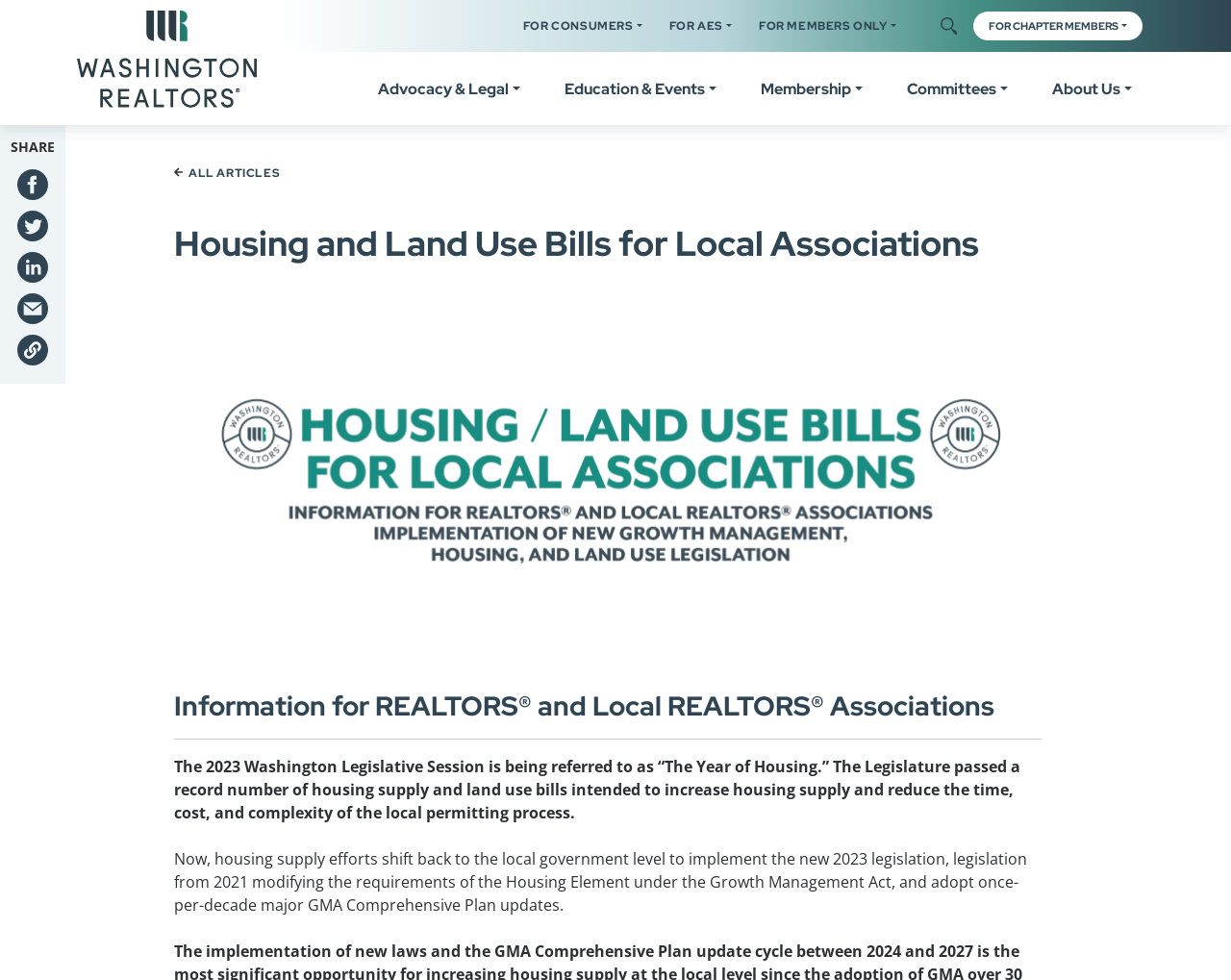Articulate a detailed summary of the webpage's content and design.

This webpage is about Housing and Land Use Bills for Local Associations by Washington Realtors. At the top left corner, there is a Washington Realtors logo, which is an image. Below the logo, there is a navigation menu with several links, including "For Consumers", "For AES", and "For Members Only". Each of these links has a dropdown menu with multiple options.

To the right of the navigation menu, there is a search bar with a toggle search button. Below the search bar, there are three columns of links. The left column has links related to advocacy and legal issues, such as "Government Affairs", "Legislative Days", and "RPAC Home". The middle column has links related to education and events, such as "Education", "Your Certificates", and "Register for a Class". The right column has links related to news and media, such as "News", "Chapter Calendar", and "Chapter Partners".

There are a total of 34 links on the page, each with a descriptive text. There are also 14 images on the page, most of which are icons or logos accompanying the links. The overall layout of the page is organized and easy to navigate, with clear headings and concise text.